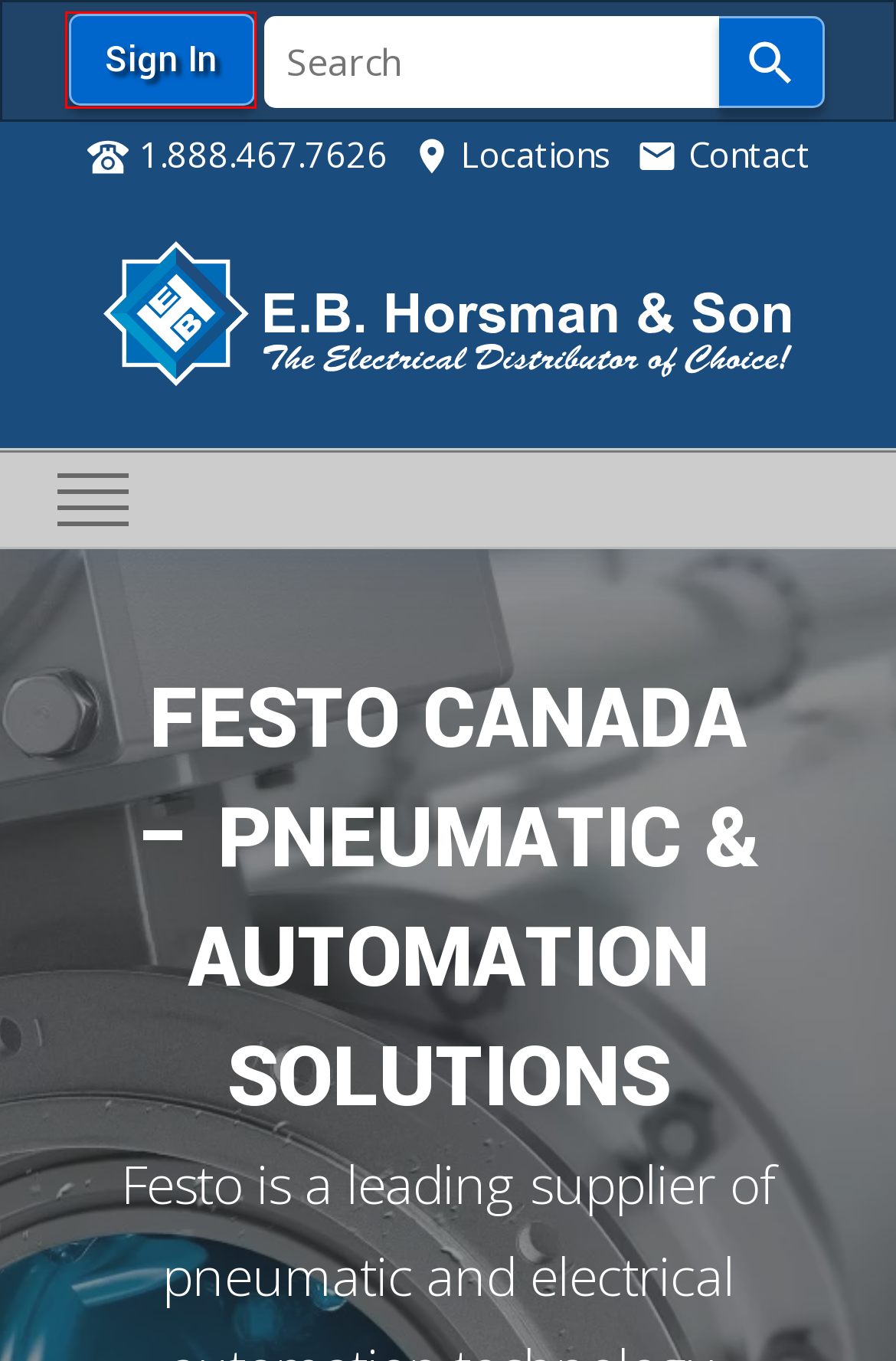Take a look at the provided webpage screenshot featuring a red bounding box around an element. Select the most appropriate webpage description for the page that loads after clicking on the element inside the red bounding box. Here are the candidates:
A. Store Locations | E.B. Horsman
B. SignIn - E.B. Horsman & Son
C. Rewards - E.B. Horsman & Son
D. Customer Feedback - E.B. Horsman & Son
E. Privacy - E.B. Horsman & Son
F. Blogs - E.B. Horsman & Son
G. Contact - E.B. Horsman & Son
H. Terms - E.B. Horsman & Son

B